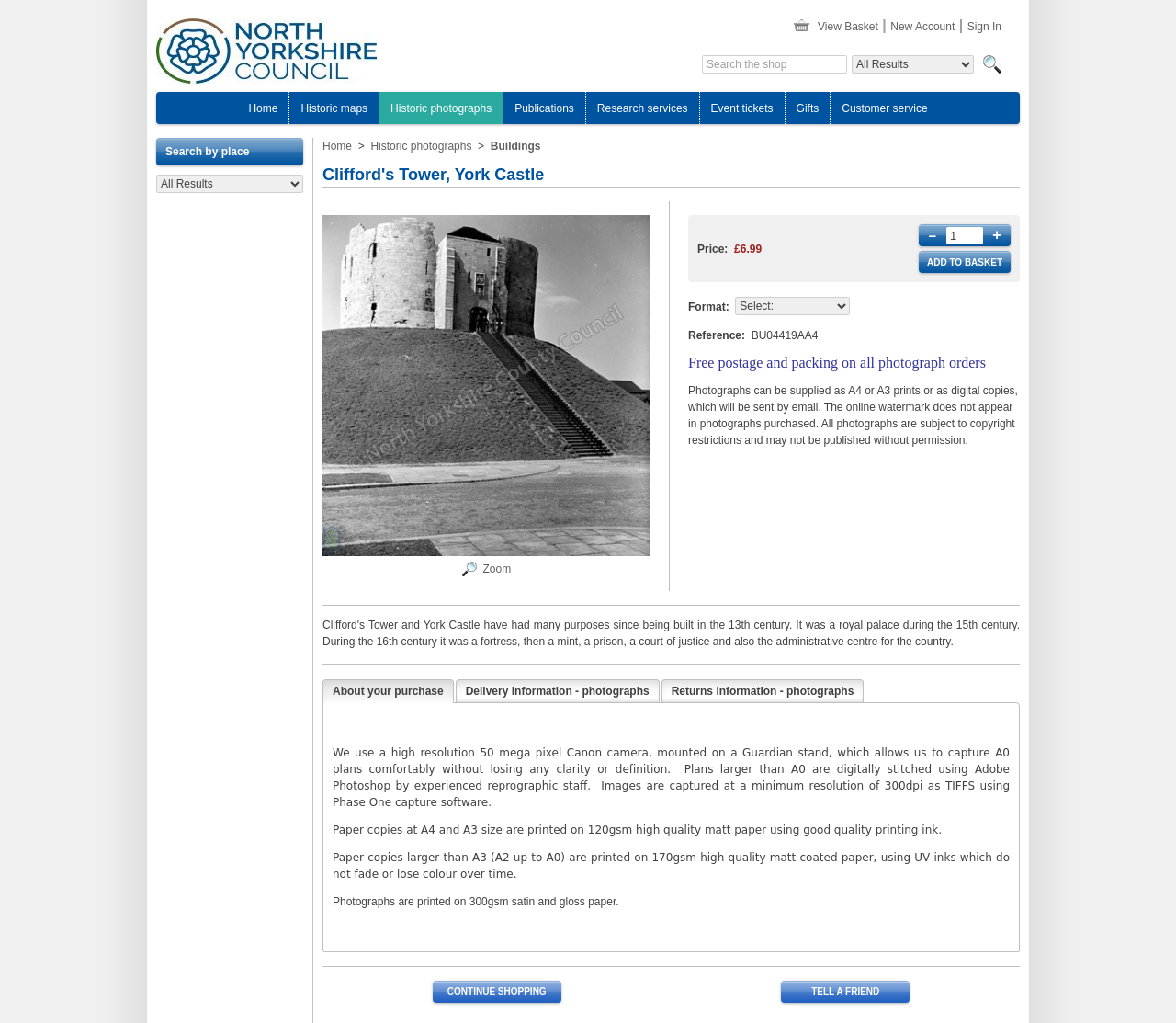Find the bounding box coordinates of the area that needs to be clicked in order to achieve the following instruction: "Add to basket". The coordinates should be specified as four float numbers between 0 and 1, i.e., [left, top, right, bottom].

[0.781, 0.245, 0.859, 0.267]